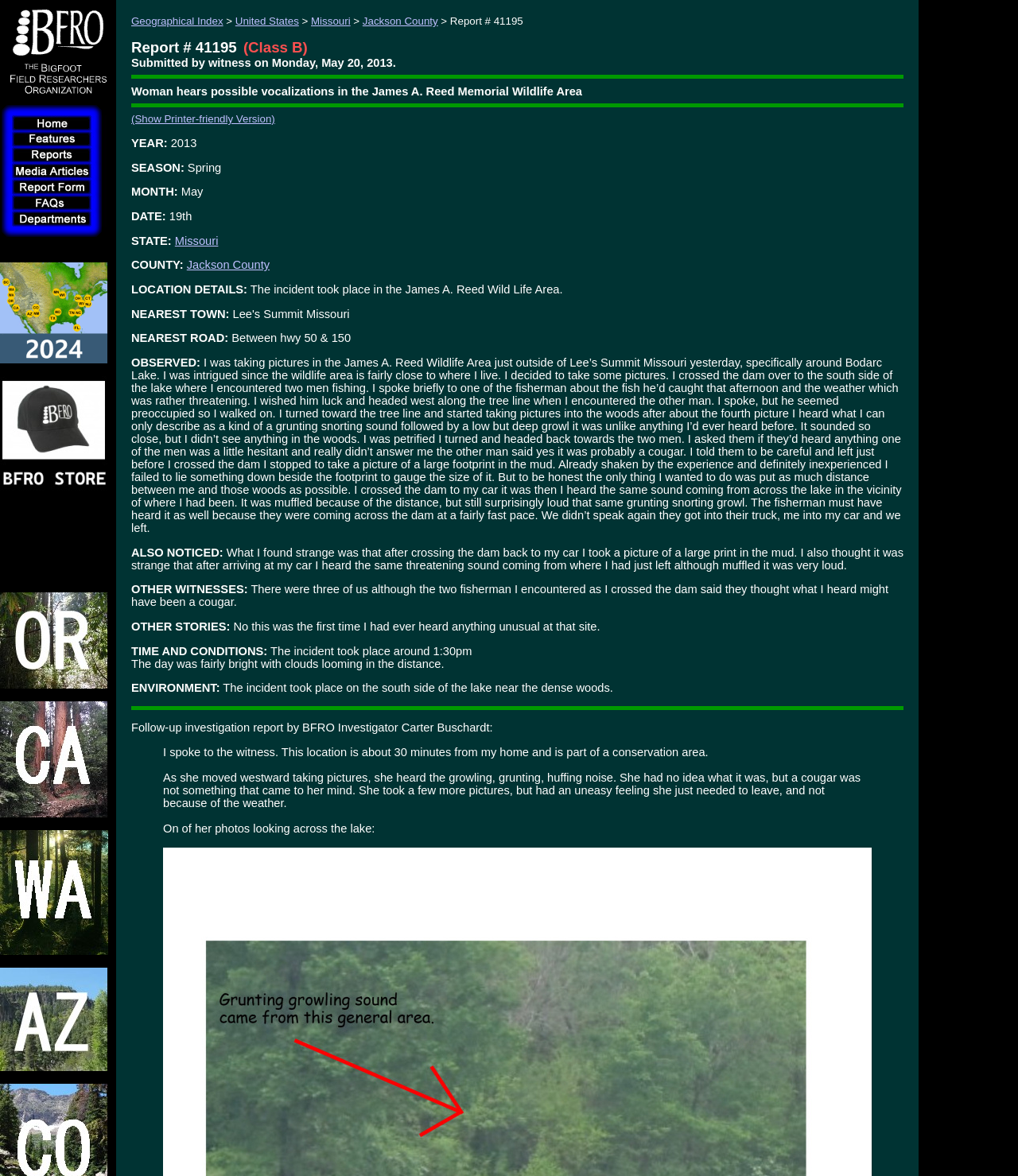Locate the bounding box coordinates of the region to be clicked to comply with the following instruction: "Go to the Jackson County page". The coordinates must be four float numbers between 0 and 1, in the form [left, top, right, bottom].

[0.356, 0.013, 0.43, 0.023]